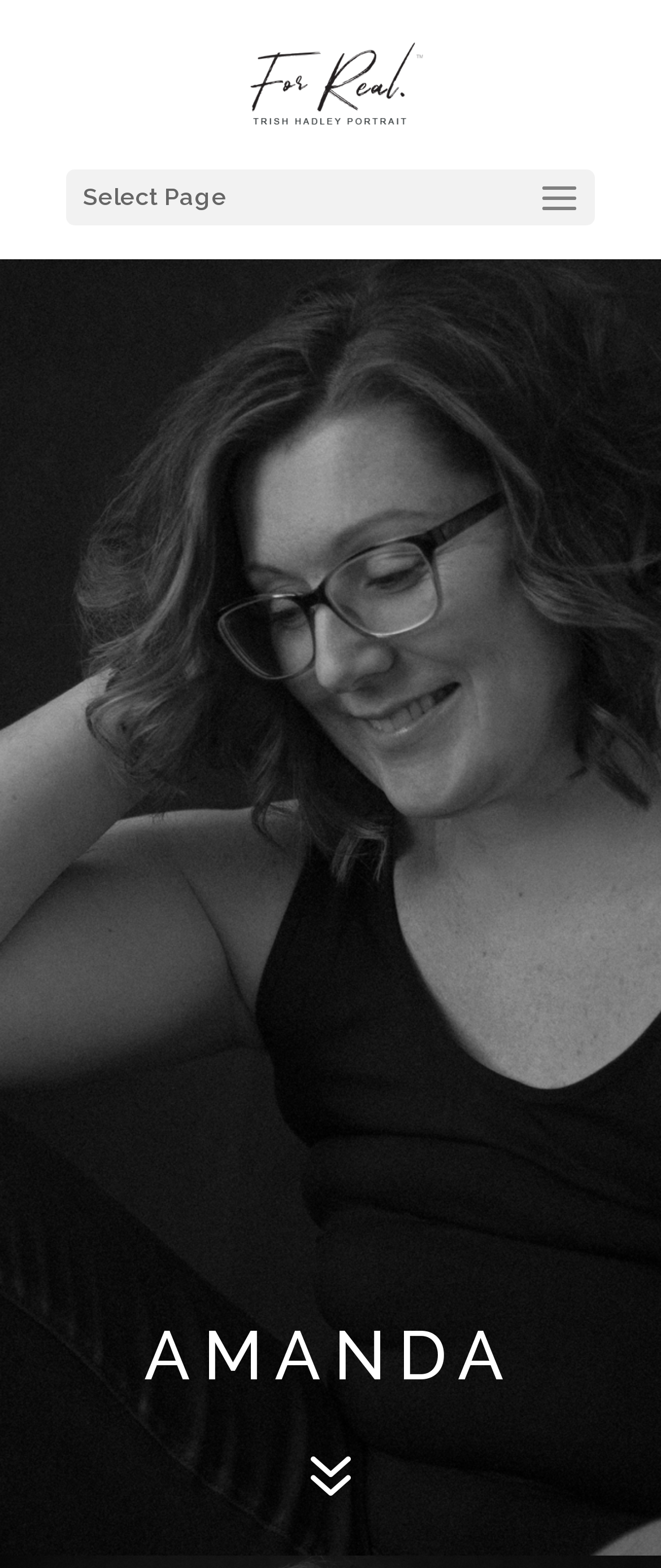Locate and provide the bounding box coordinates for the HTML element that matches this description: "7".

[0.437, 0.915, 0.563, 0.97]